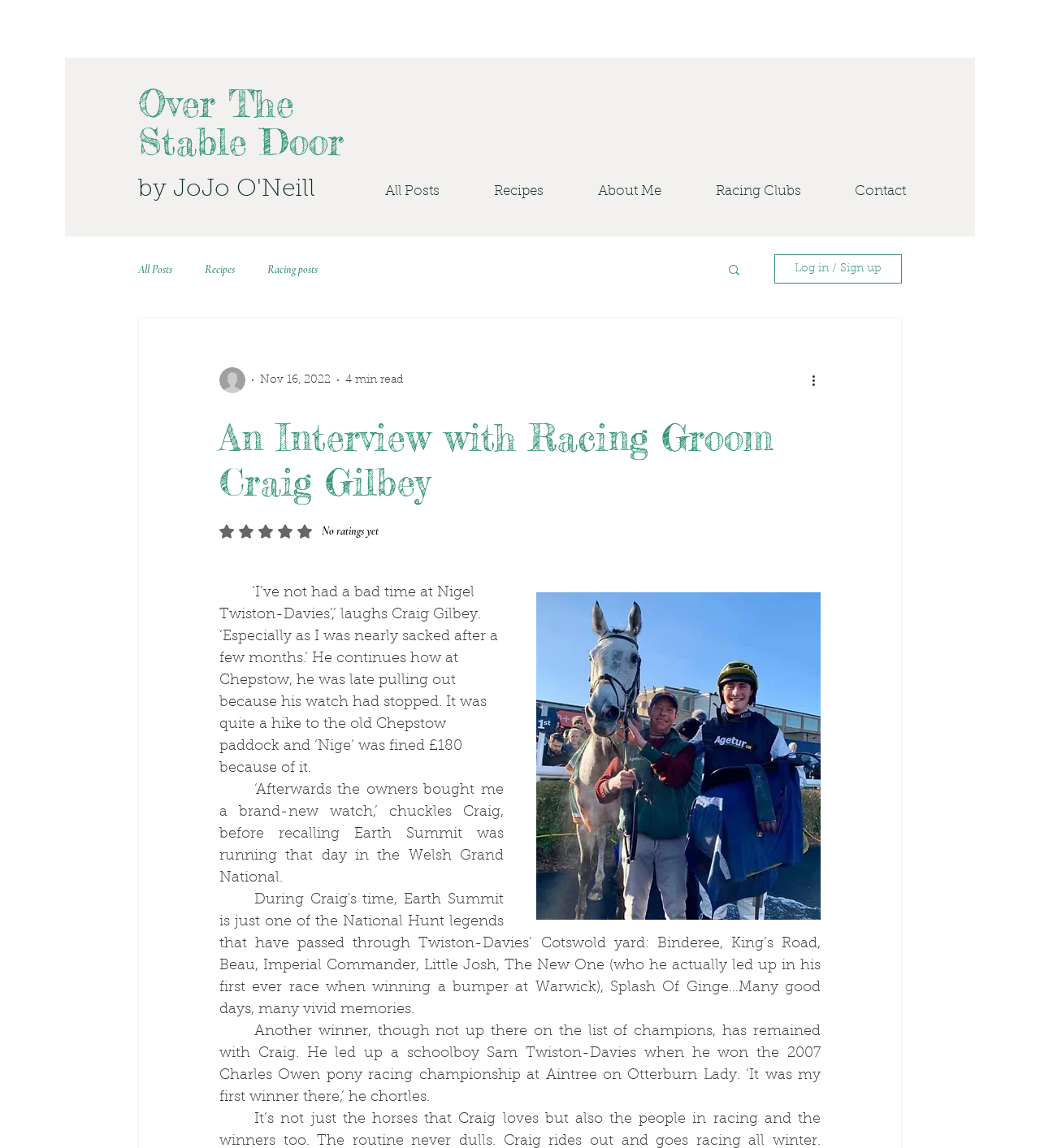What is the name of the horse that won the 2007 Charles Owen pony racing championship?
Look at the screenshot and respond with a single word or phrase.

Otterburn Lady